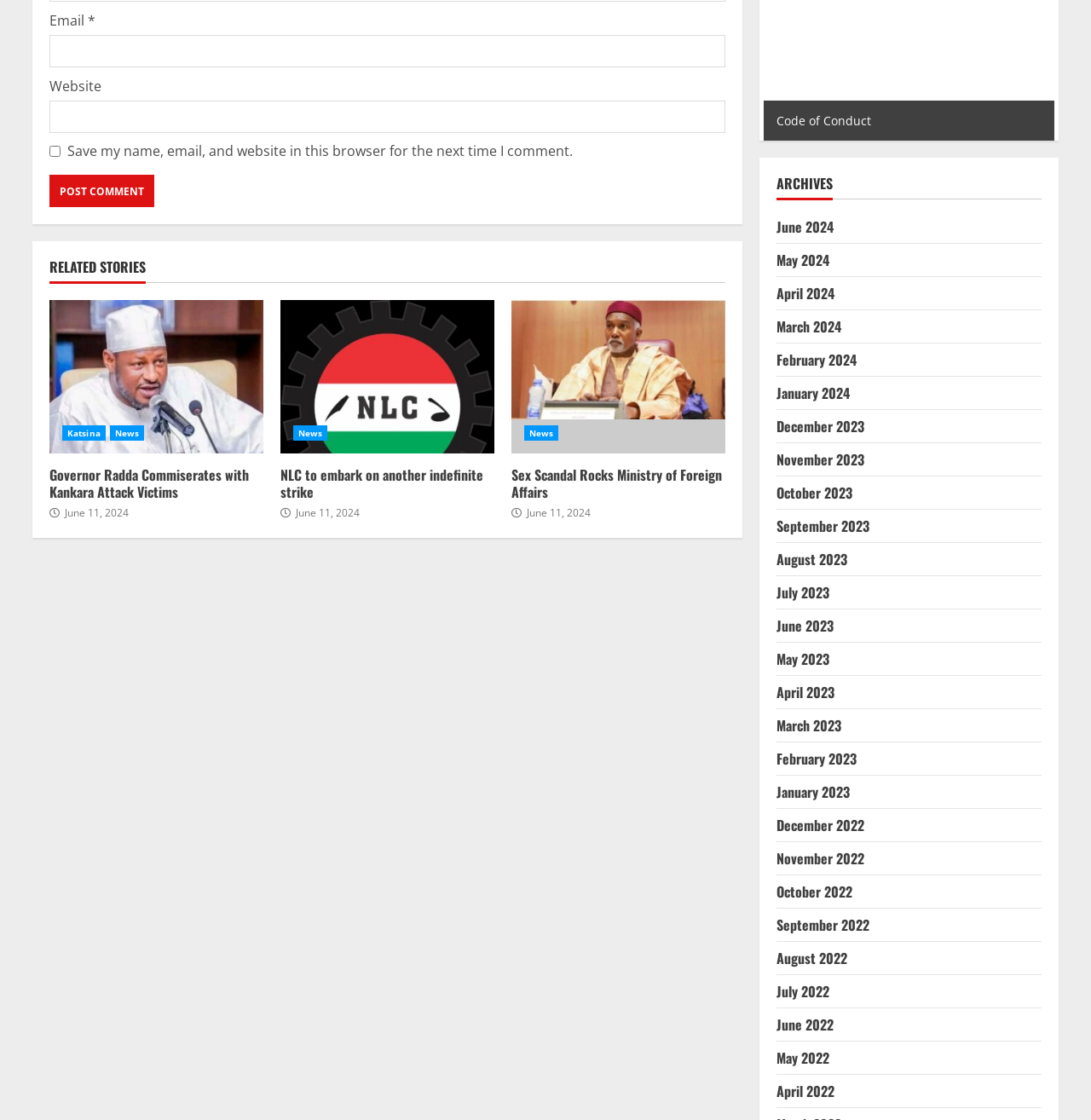Find the bounding box coordinates for the HTML element specified by: "January 2023".

[0.712, 0.539, 0.779, 0.557]